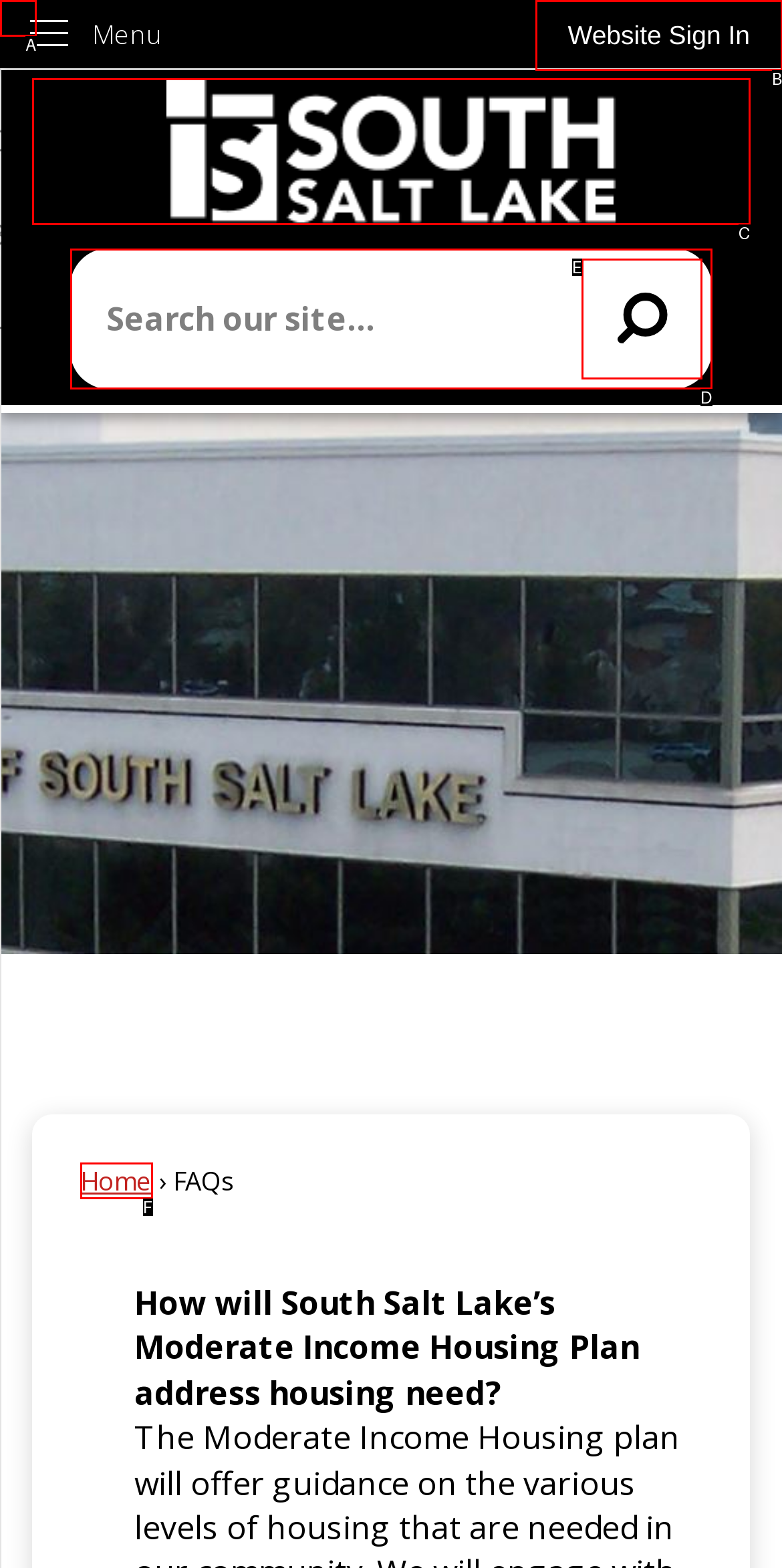Determine the option that best fits the description: Language and Arabic literature library
Reply with the letter of the correct option directly.

None